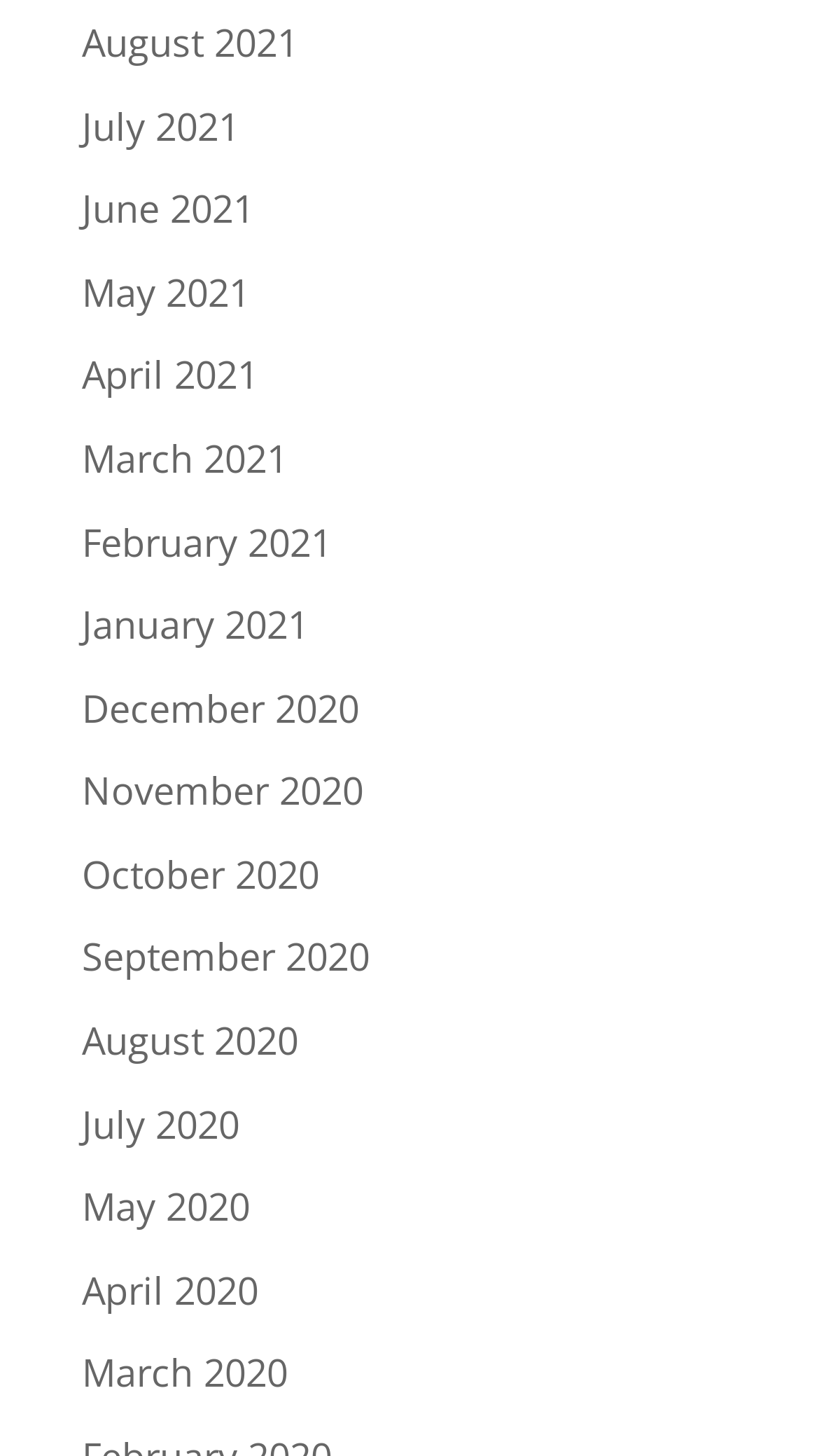Please determine the bounding box coordinates of the element to click on in order to accomplish the following task: "check September 2020". Ensure the coordinates are four float numbers ranging from 0 to 1, i.e., [left, top, right, bottom].

[0.1, 0.64, 0.451, 0.675]